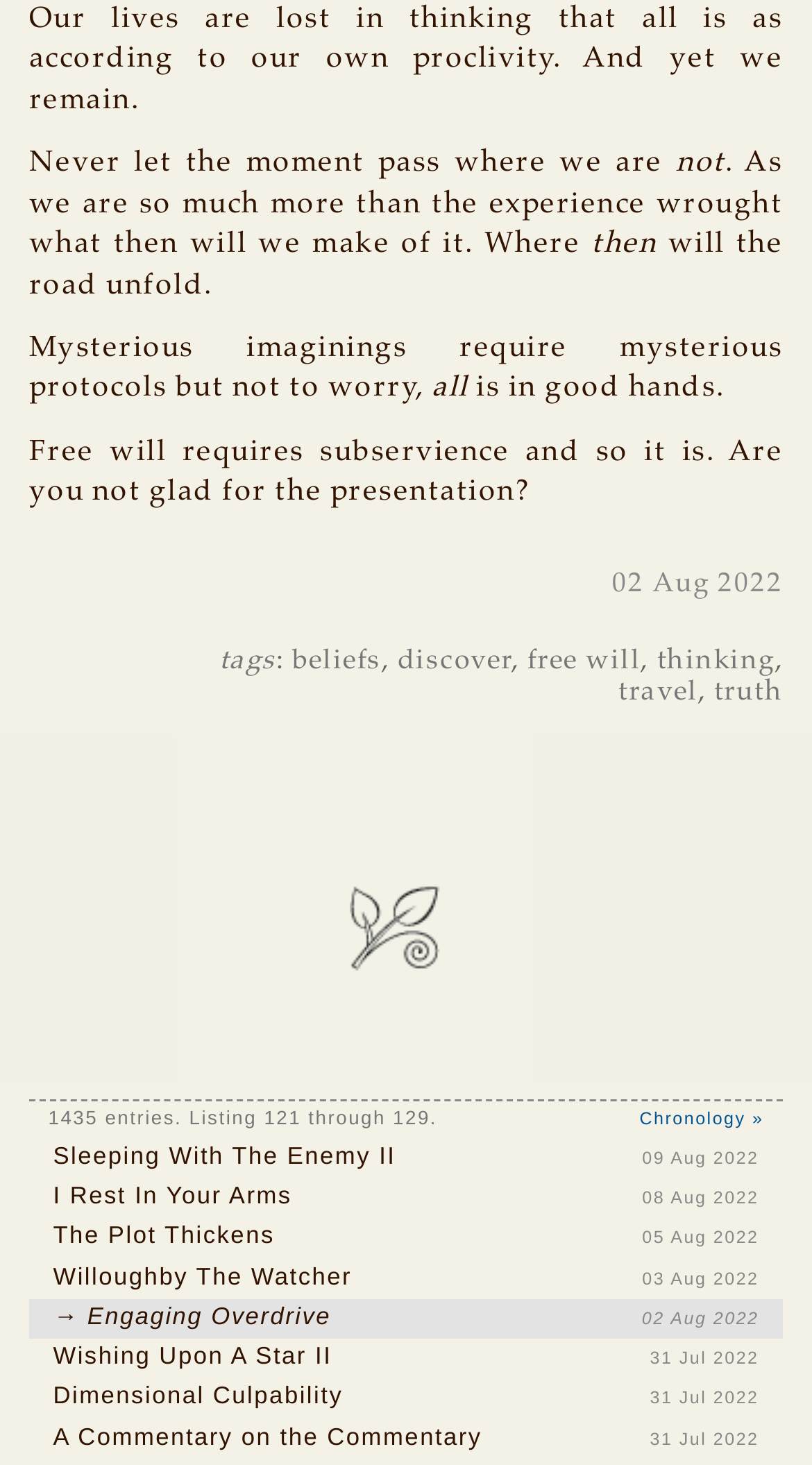Can you show the bounding box coordinates of the region to click on to complete the task described in the instruction: "Visit the 'Comfort food recipe' page"?

None